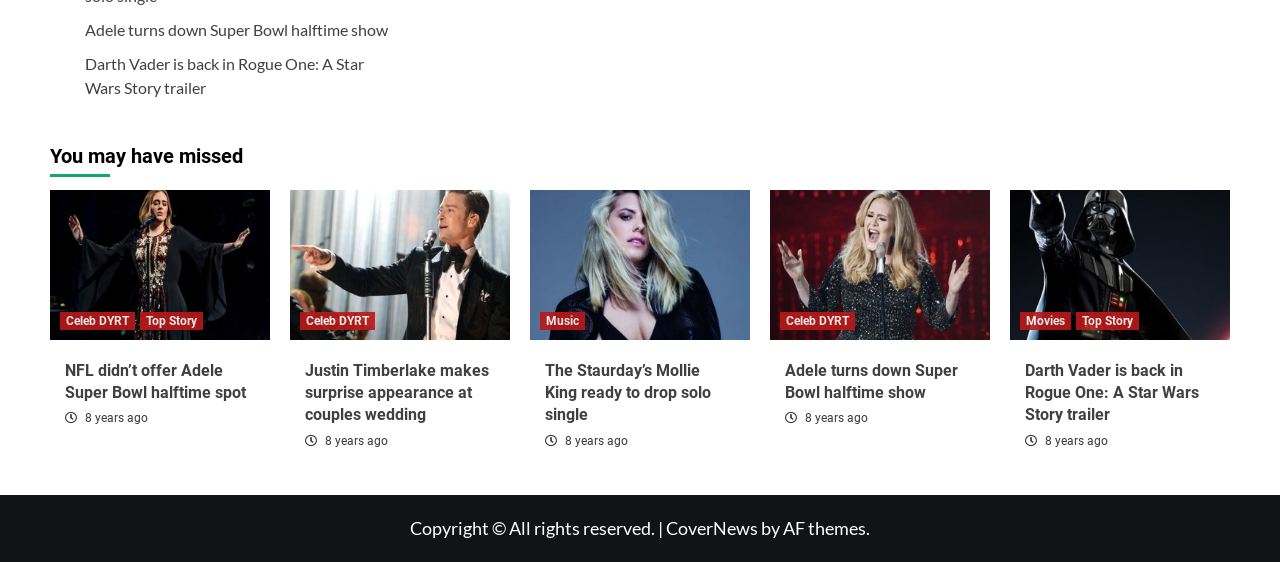Please identify the coordinates of the bounding box for the clickable region that will accomplish this instruction: "Explore the Celeb DYRT section".

[0.047, 0.555, 0.105, 0.587]